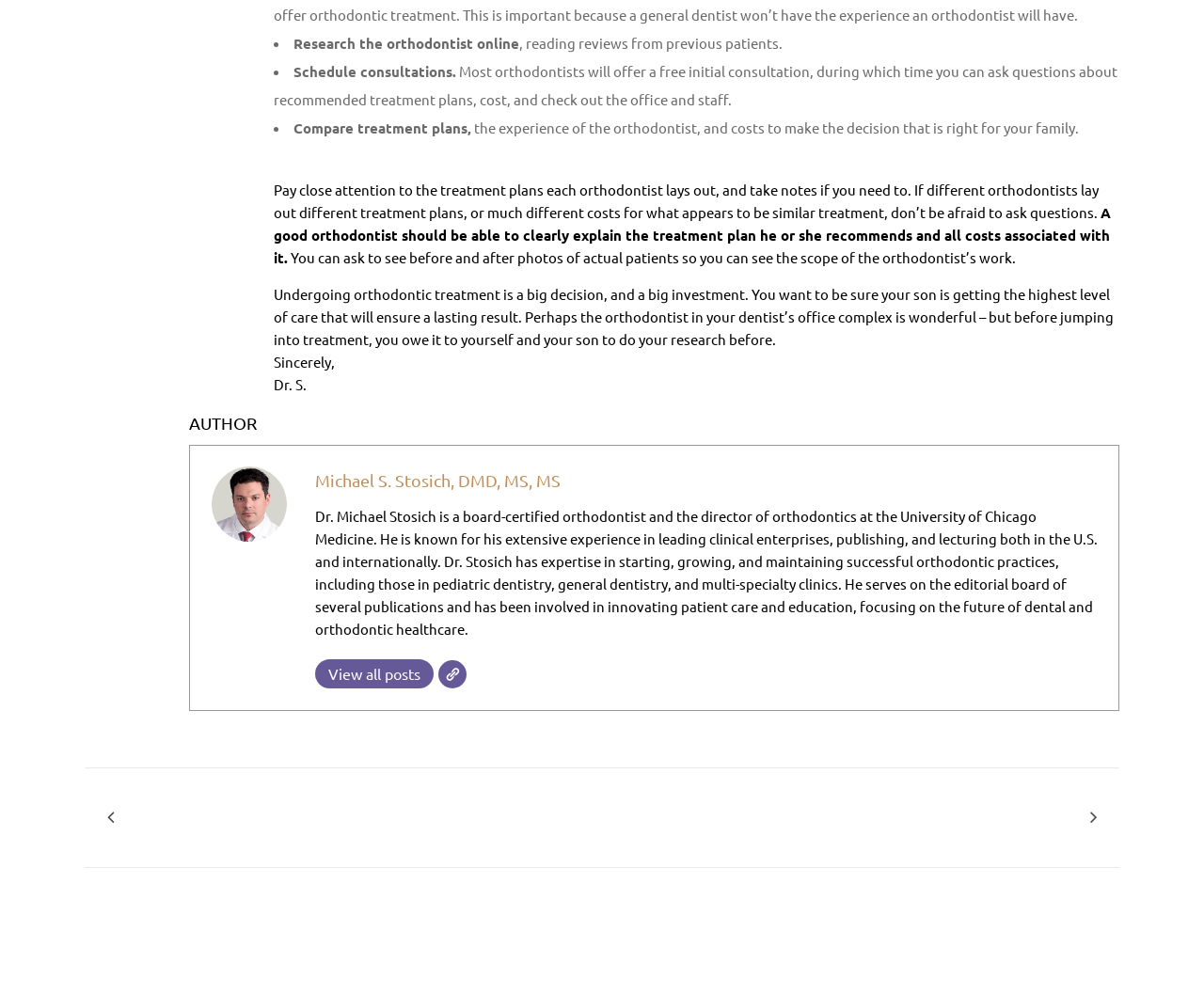What is the profession of the author?
Using the image, provide a detailed and thorough answer to the question.

The profession of the author is mentioned in the article, where it says 'Dr. Michael Stosich is a board-certified orthodontist and the director of orthodontics at the University of Chicago Medicine.' This indicates that the author is an orthodontist.